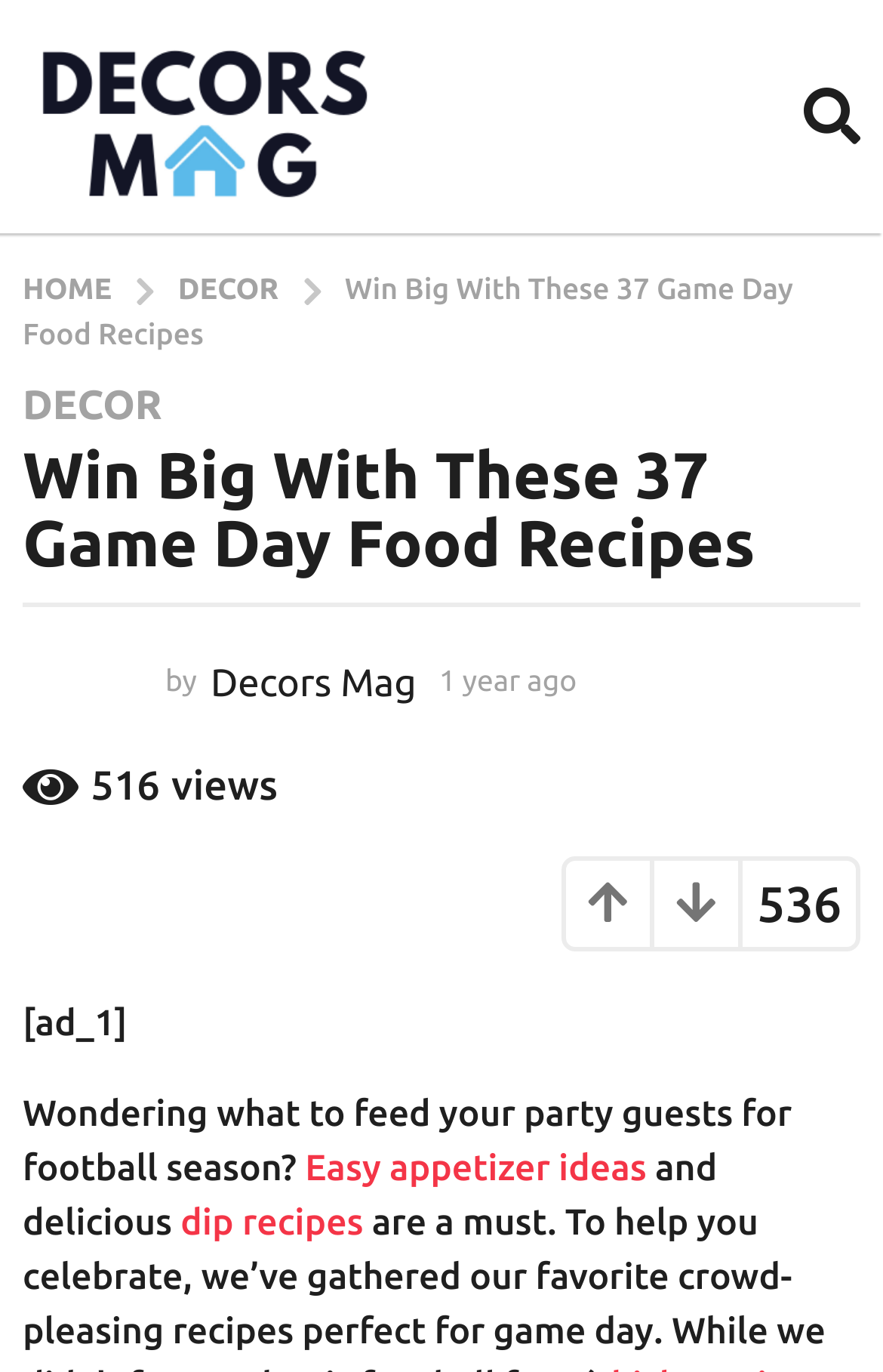Please identify the bounding box coordinates of the element's region that needs to be clicked to fulfill the following instruction: "View the author's profile". The bounding box coordinates should consist of four float numbers between 0 and 1, i.e., [left, top, right, bottom].

[0.238, 0.482, 0.472, 0.514]